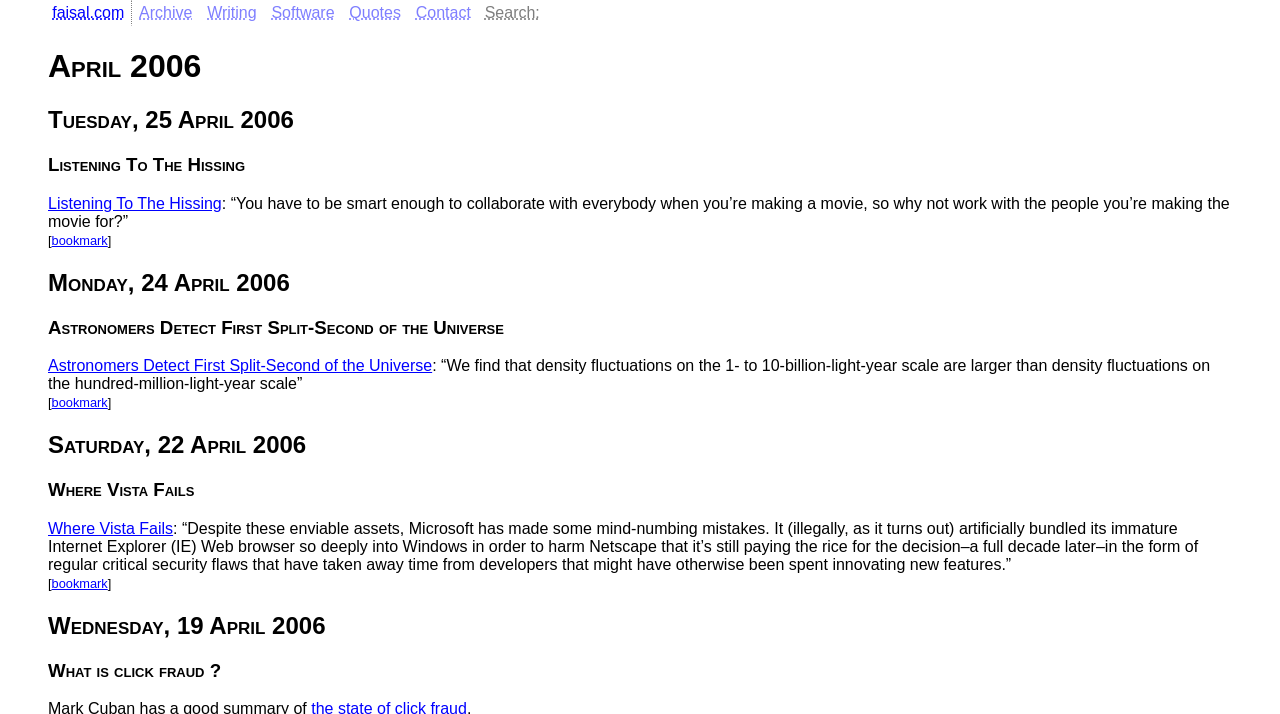Locate the bounding box coordinates of the element you need to click to accomplish the task described by this instruction: "go to archive".

[0.103, 0.0, 0.156, 0.037]